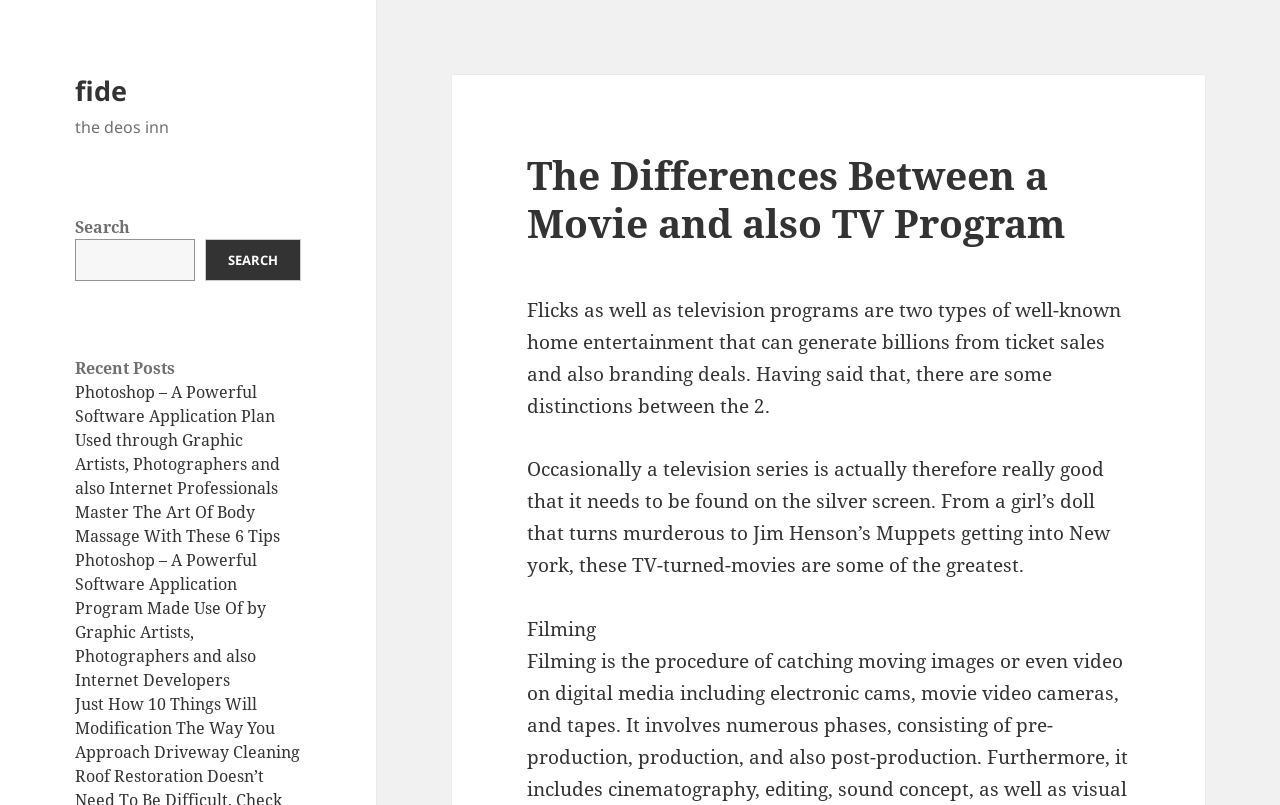What is the topic of the recent posts?
Using the image, answer in one word or phrase.

Various